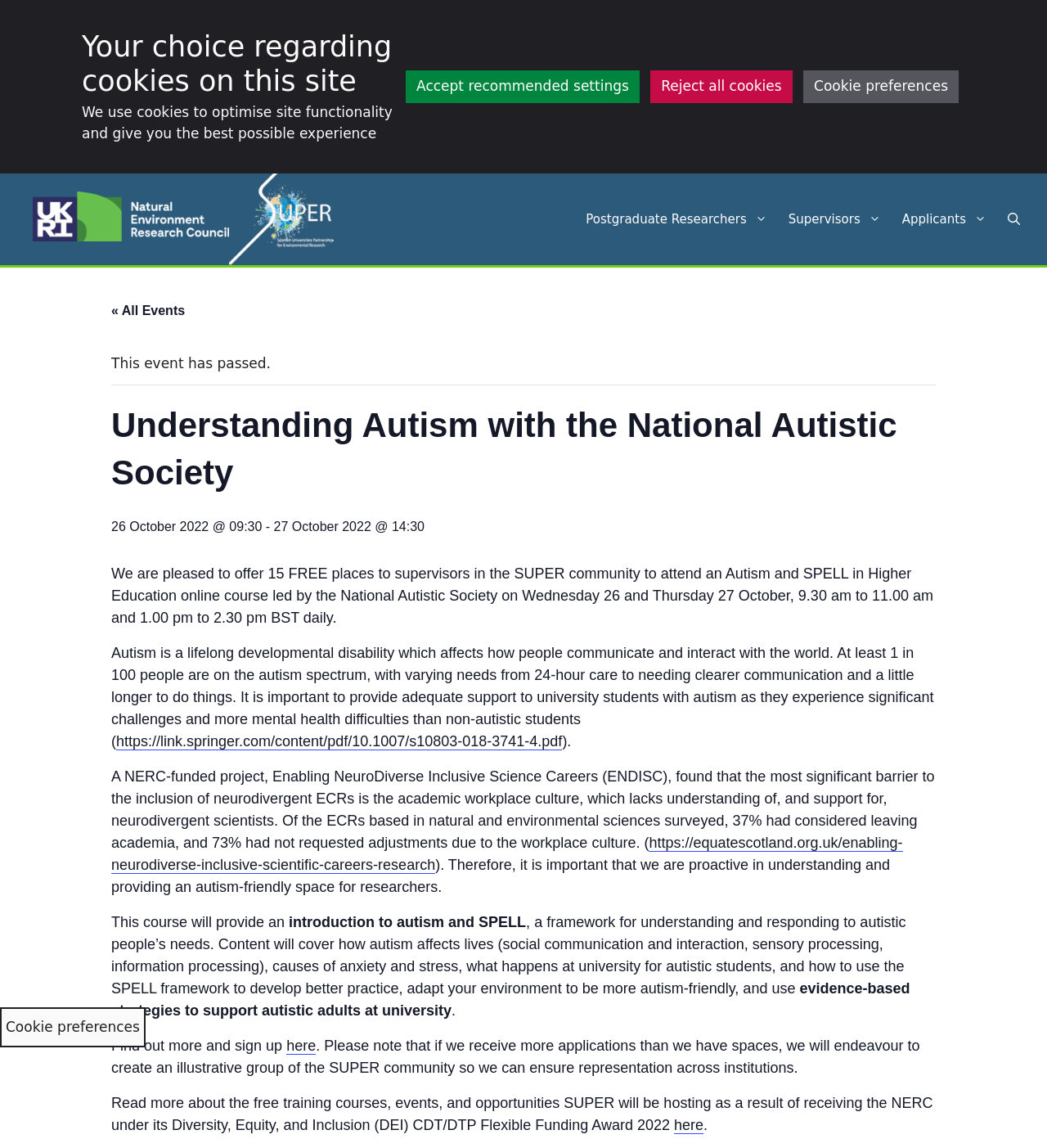Provide the bounding box coordinates of the HTML element described by the text: "Cookie preferences". The coordinates should be in the format [left, top, right, bottom] with values between 0 and 1.

[0.0, 0.877, 0.139, 0.912]